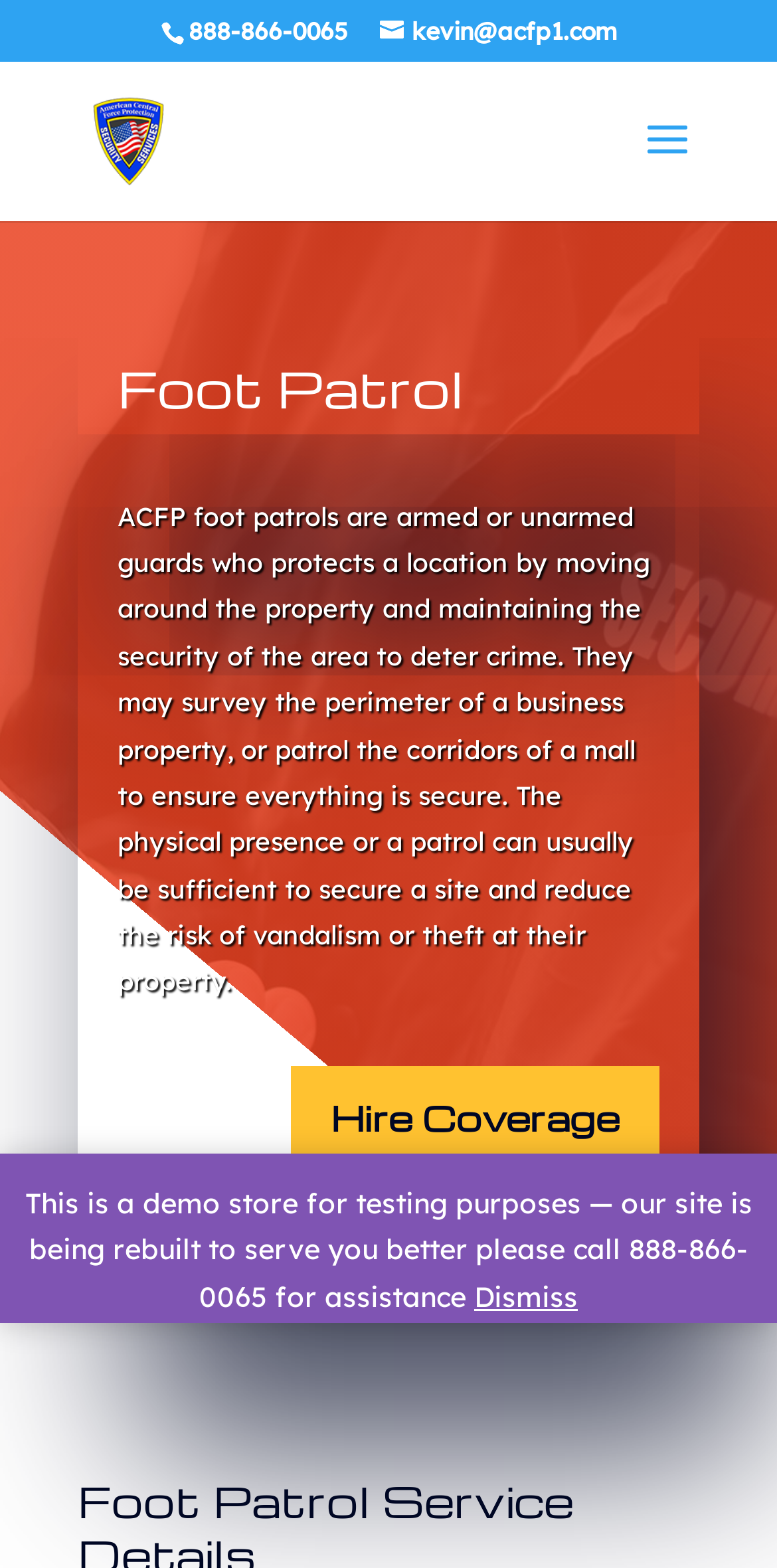Please determine the bounding box of the UI element that matches this description: kevin@acfp1.com. The coordinates should be given as (top-left x, top-left y, bottom-right x, bottom-right y), with all values between 0 and 1.

[0.488, 0.01, 0.794, 0.029]